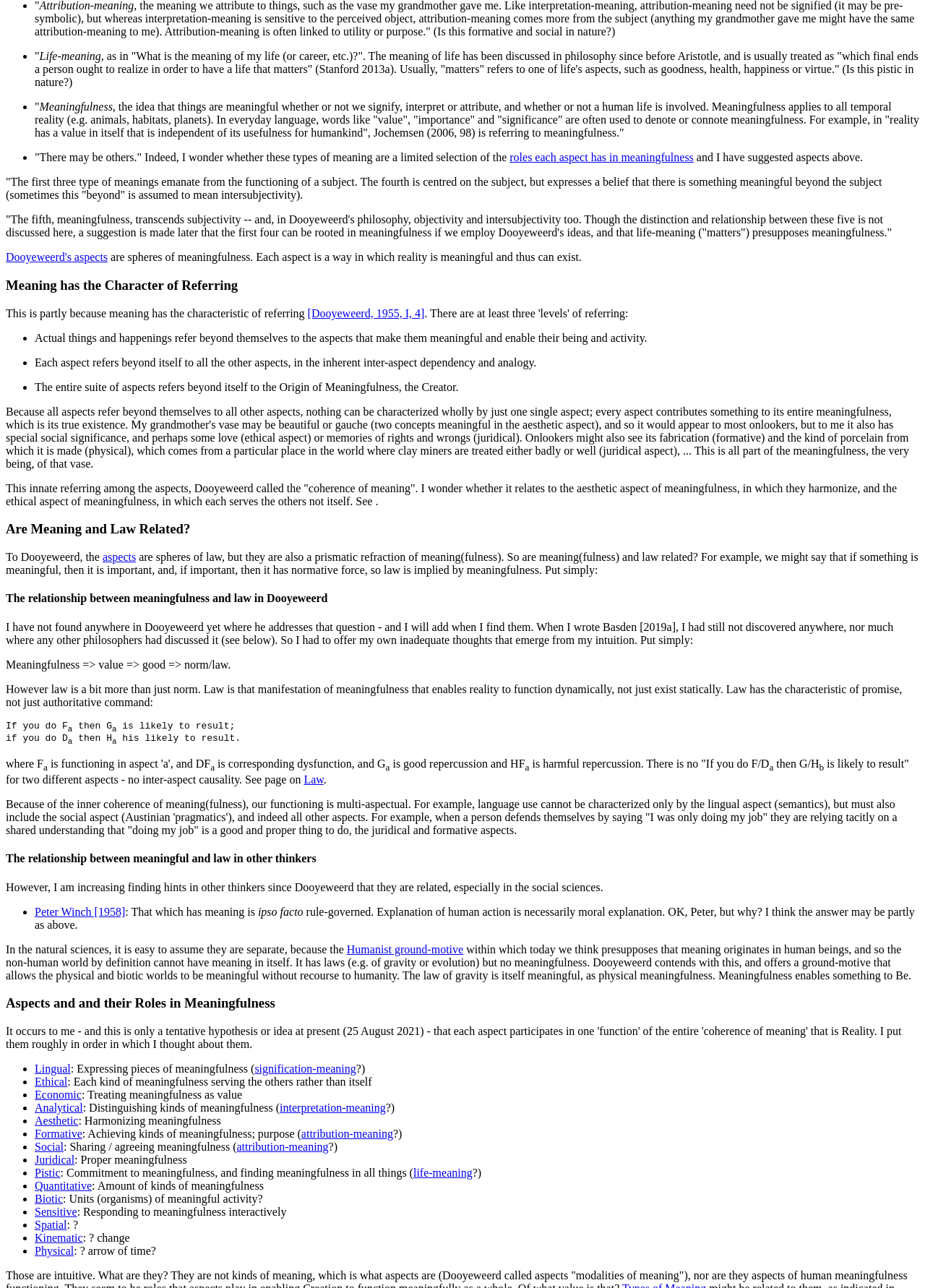Please identify the bounding box coordinates of the element's region that should be clicked to execute the following instruction: "Read about 'The relationship between meaningfulness and law in Dooyeweerd'". The bounding box coordinates must be four float numbers between 0 and 1, i.e., [left, top, right, bottom].

[0.006, 0.46, 0.994, 0.47]